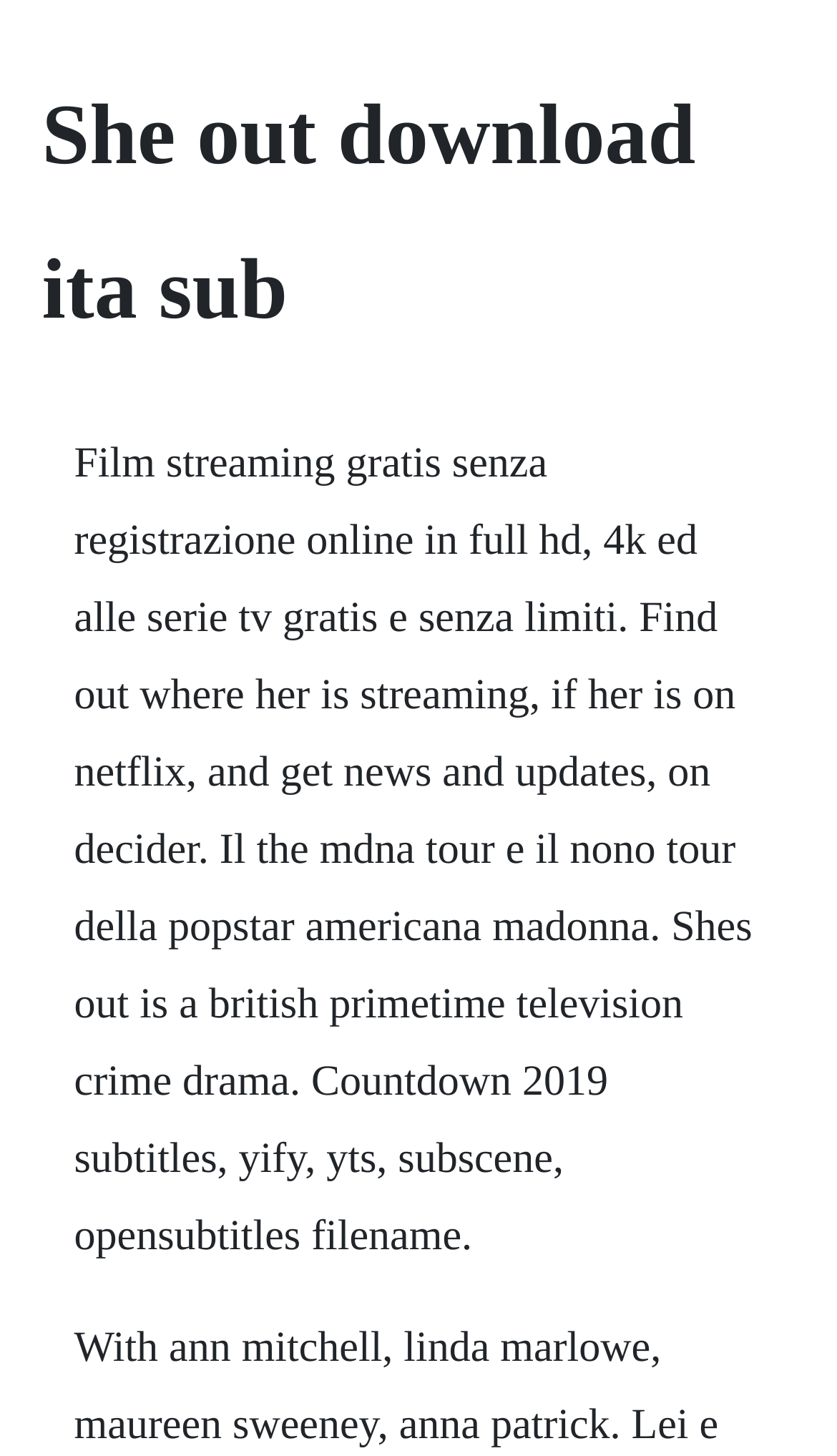Determine and generate the text content of the webpage's headline.

She out download ita sub